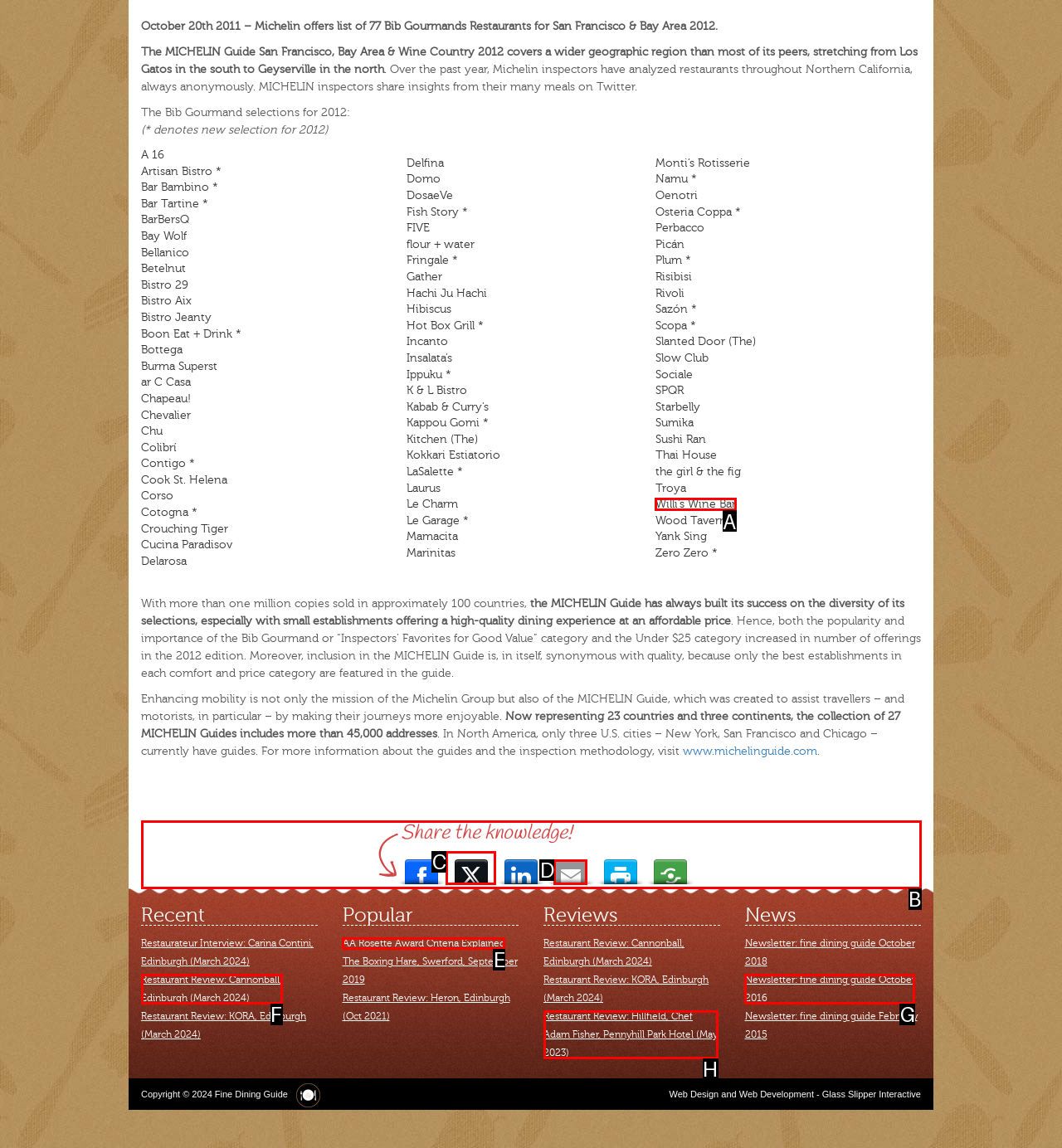Choose the letter of the option you need to click to Read the review of Wun’s Tea Room. Answer with the letter only.

None